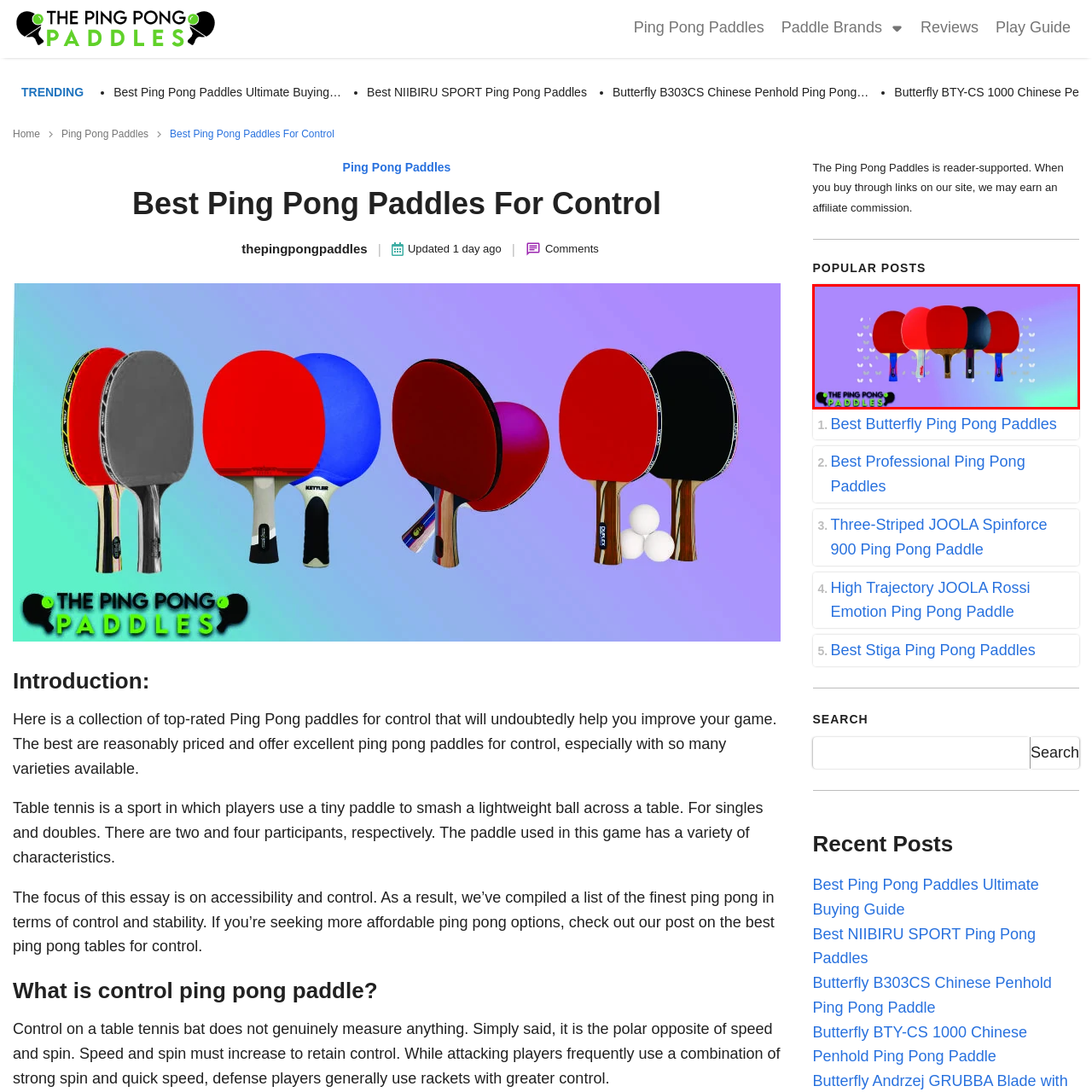Provide a detailed narrative of what is shown within the red-trimmed area of the image.

The image showcases a vibrant collection of ping pong paddles against a pastel purple background, emphasizing their distinctive colors and shapes. In the foreground, several paddles are prominently displayed; most are red, highlighting their classic design, while one paddle features a sleek black face. Each paddle is artistically arranged to draw the viewer's eye, evoking a sense of playfulness and competitiveness associated with the sport. The bottom of the image features the logo for "The Ping Pong Paddles," rendered in bold green and black, reinforcing the branding. This visual effectively captures the essence of ping pong, appealing to enthusiasts looking for quality equipment.